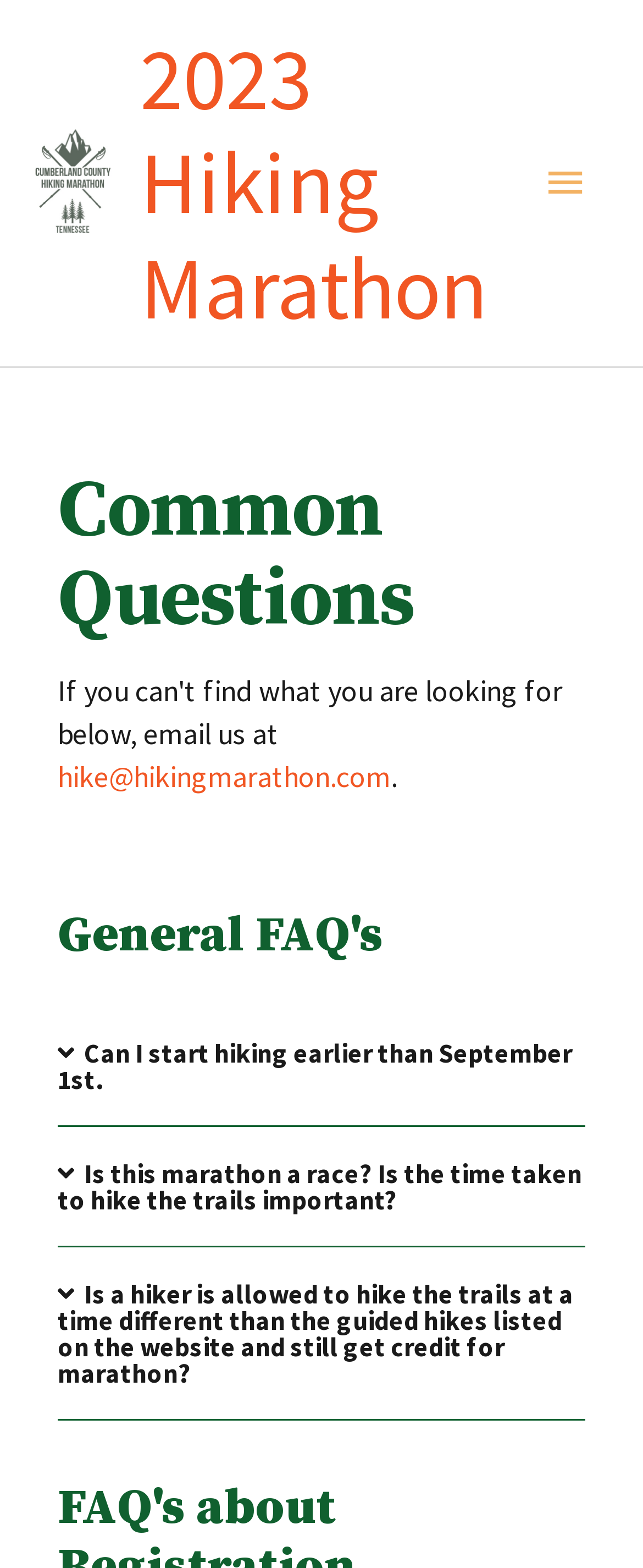Please answer the following question using a single word or phrase: 
What is the email address to contact for questions?

hike@hikingmarathon.com